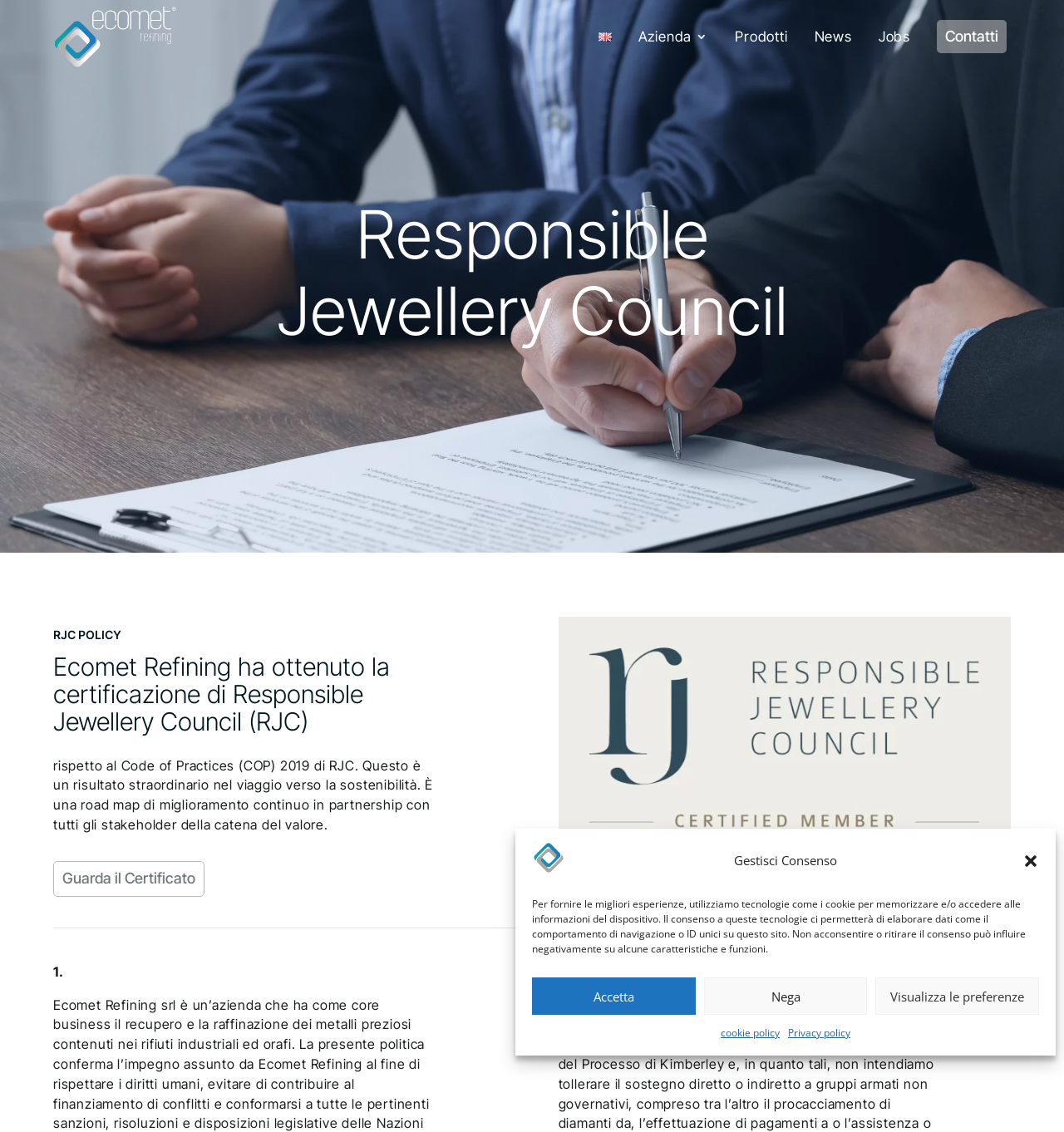Determine the bounding box coordinates of the clickable region to follow the instruction: "View the certificate".

[0.05, 0.761, 0.192, 0.792]